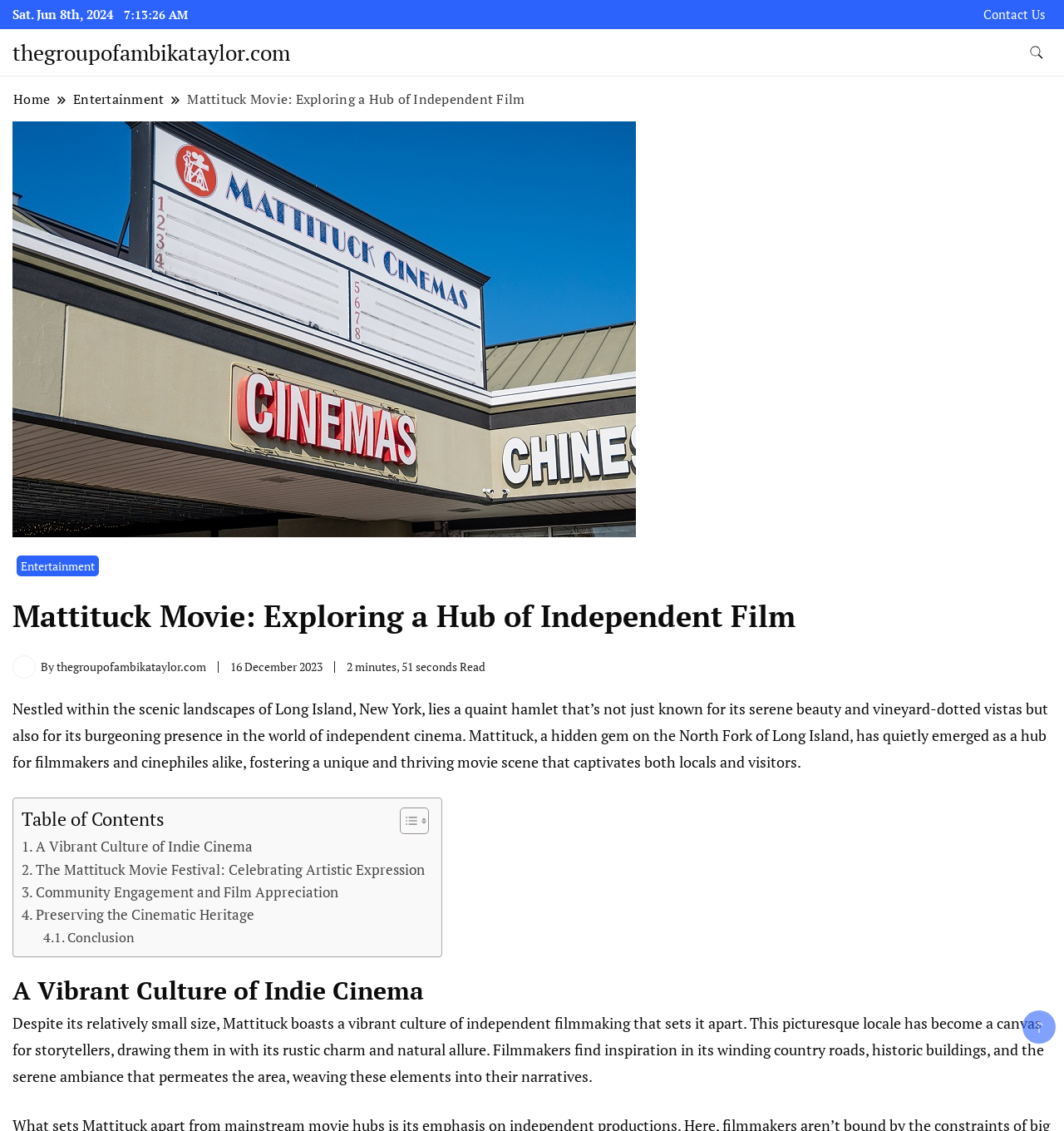What is the date of the article?
Based on the visual details in the image, please answer the question thoroughly.

The date of the article can be found in the header section of the webpage, where it is written 'By thegroupofambikataylor.com 16 December 2023'. This indicates that the article was published on this date.